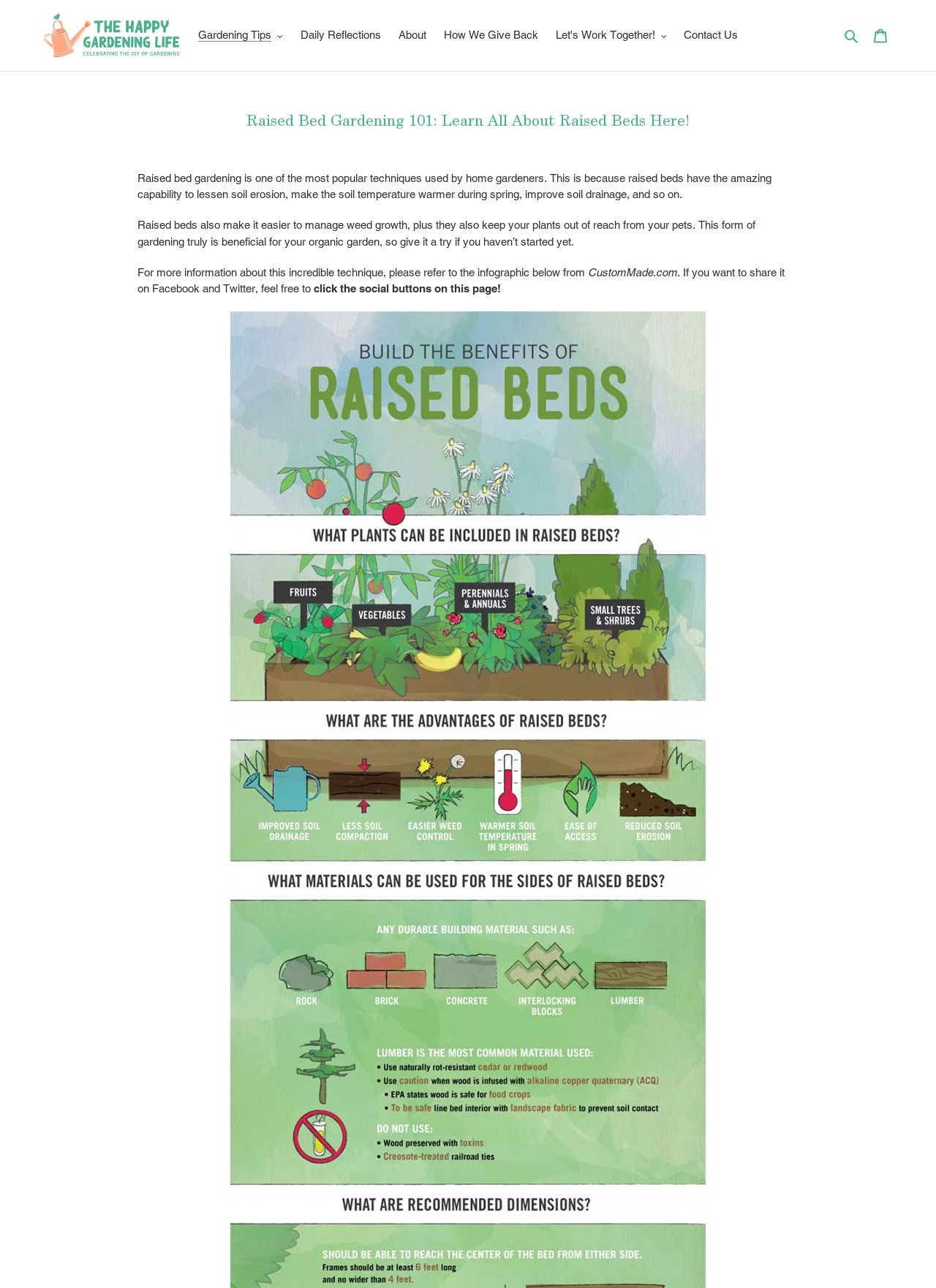Locate the bounding box coordinates of the region to be clicked to comply with the following instruction: "View the 'Cart'". The coordinates must be four float numbers between 0 and 1, in the form [left, top, right, bottom].

[0.924, 0.016, 0.957, 0.04]